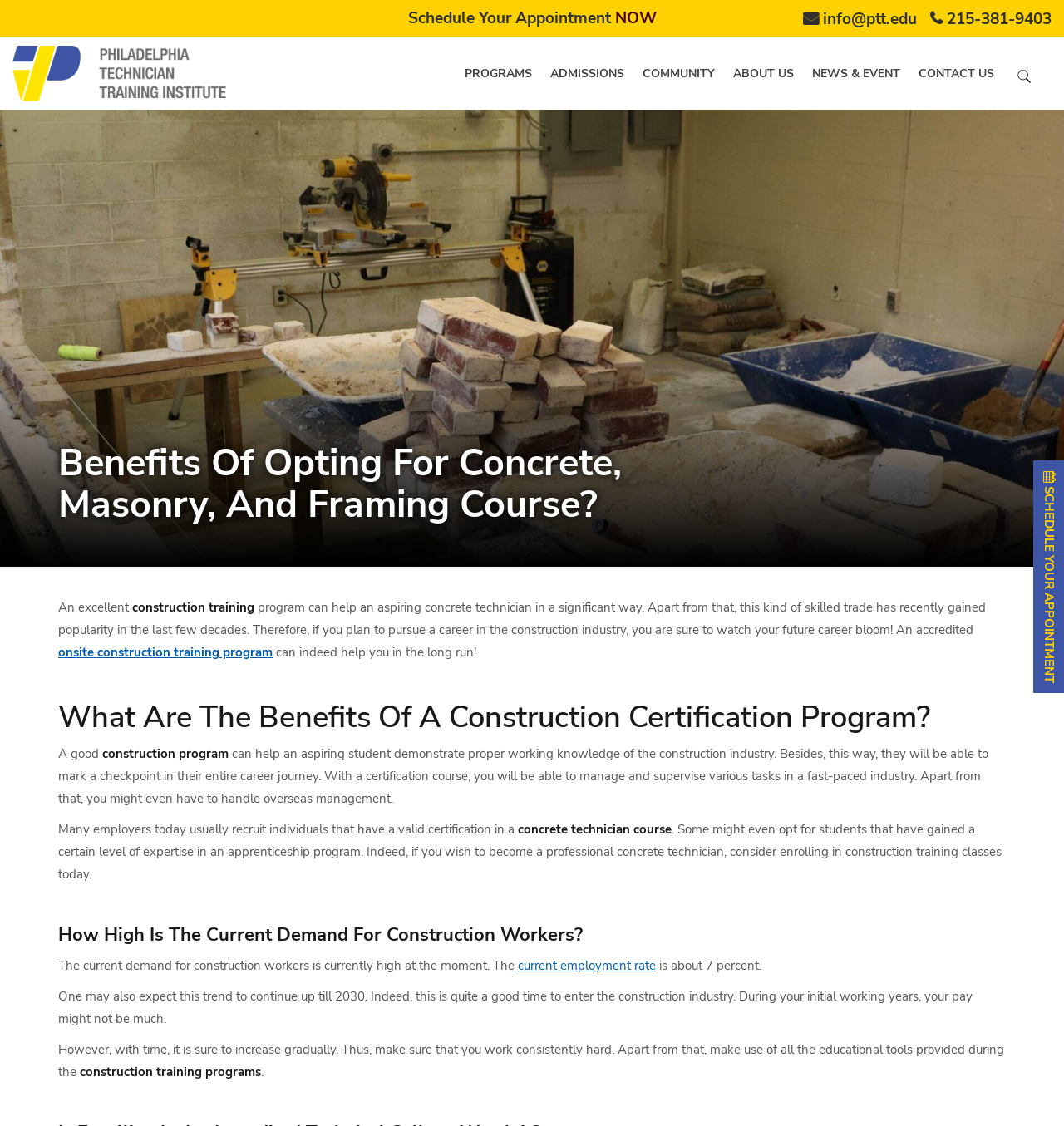Answer the question in one word or a short phrase:
What is the benefit of a construction certification program?

Demonstrate working knowledge